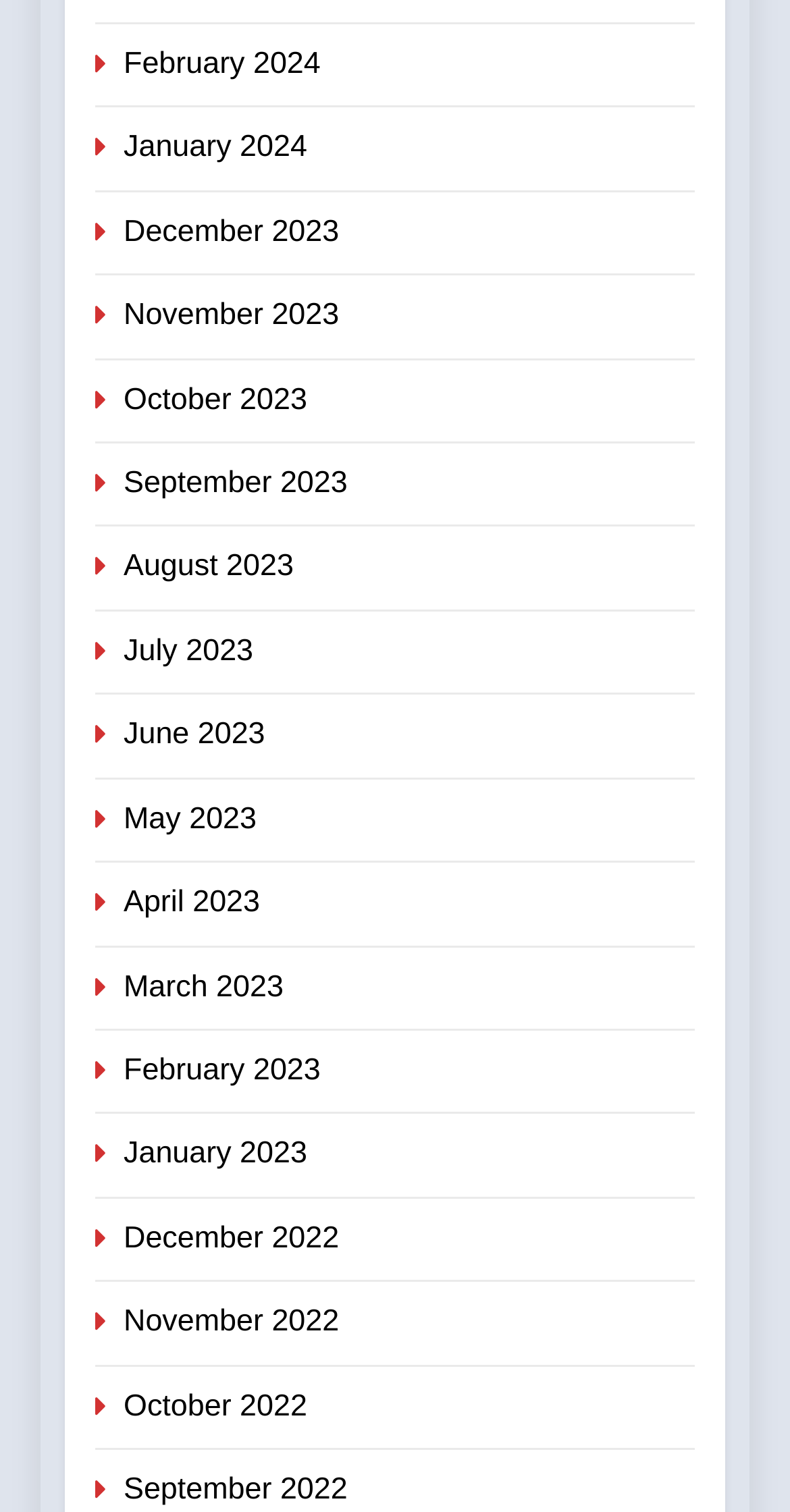Find the bounding box coordinates of the clickable area that will achieve the following instruction: "View February 2024".

[0.156, 0.031, 0.406, 0.053]